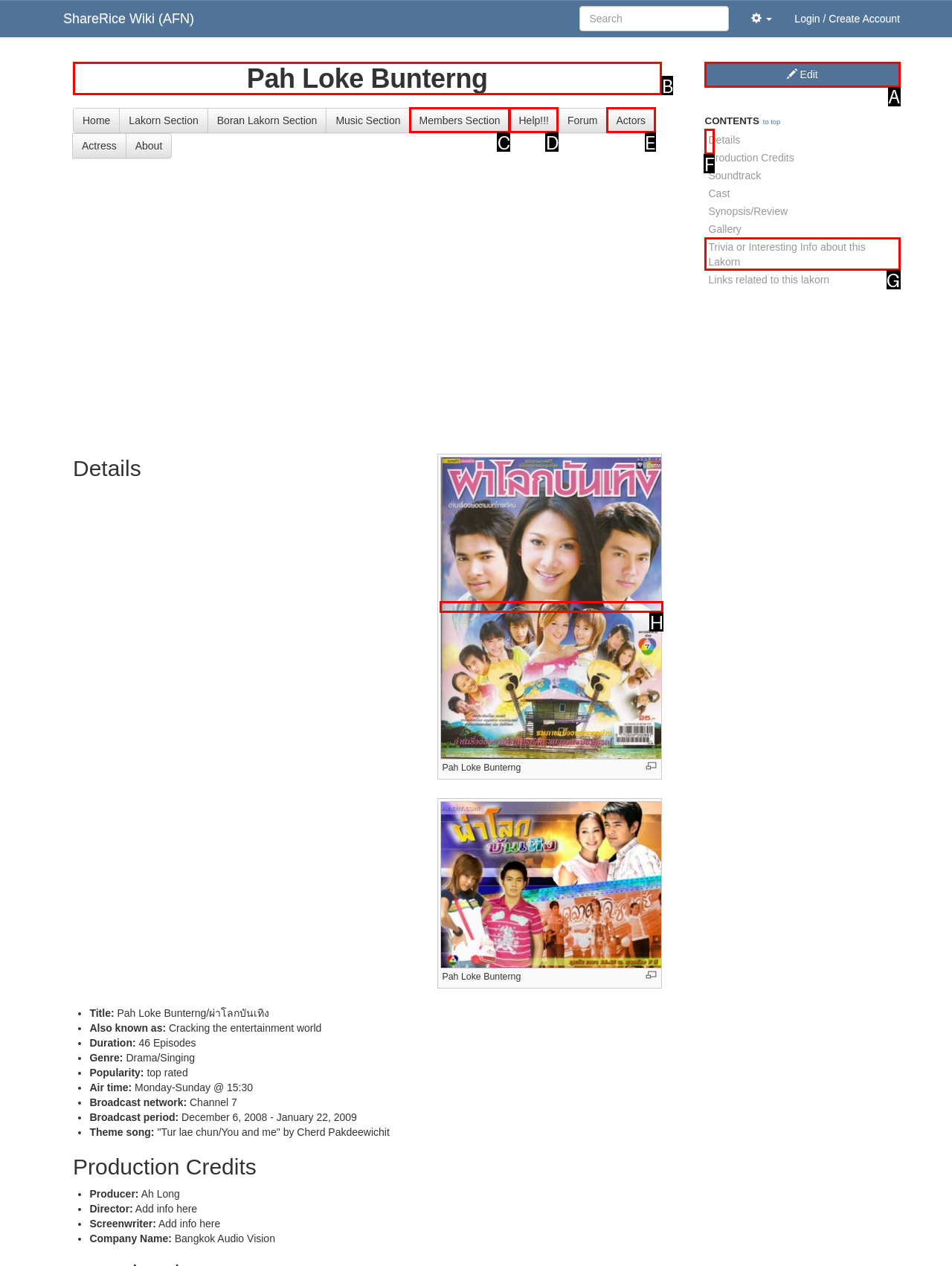Based on the choices marked in the screenshot, which letter represents the correct UI element to perform the task: Click on the 'Extraordinary Life Ministry' link?

None